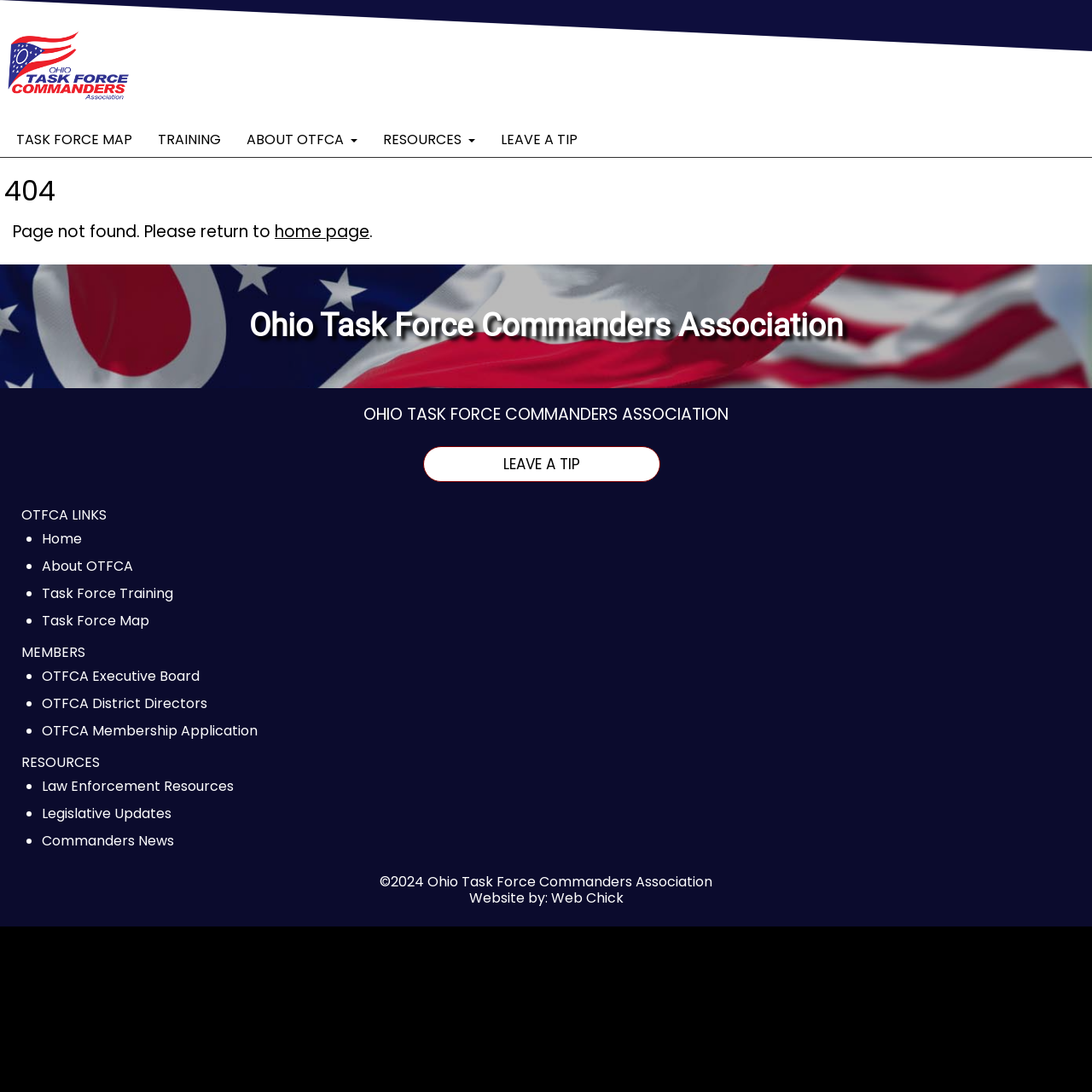Identify the bounding box coordinates of the clickable region to carry out the given instruction: "Click the home page link".

[0.252, 0.202, 0.338, 0.223]